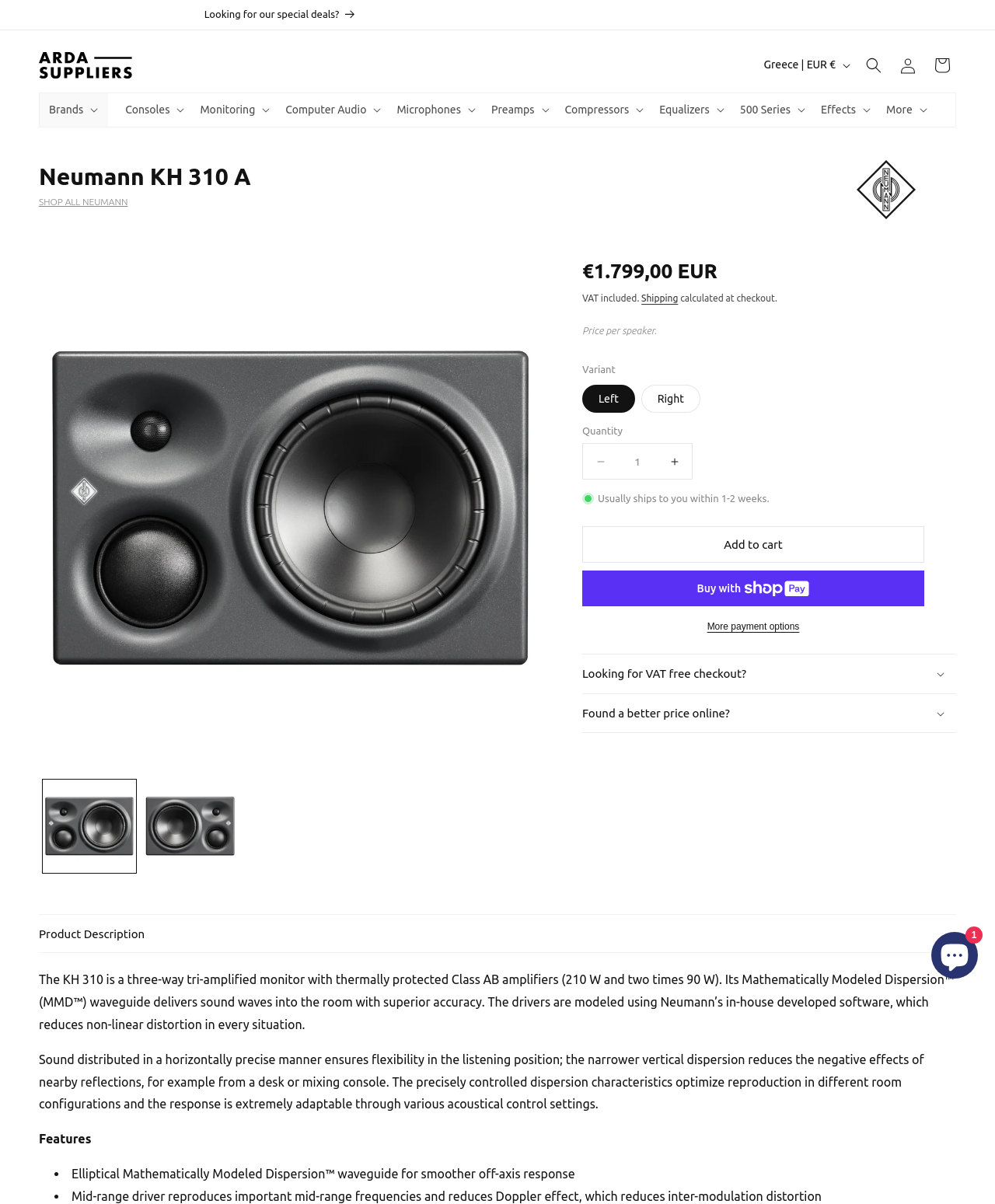What is the effect of the narrower vertical dispersion?
Please provide a comprehensive answer based on the details in the screenshot.

I found the answer by reading the product description which states that the narrower vertical dispersion 'reduces the negative effects of nearby reflections, for example from a desk or mixing console'.